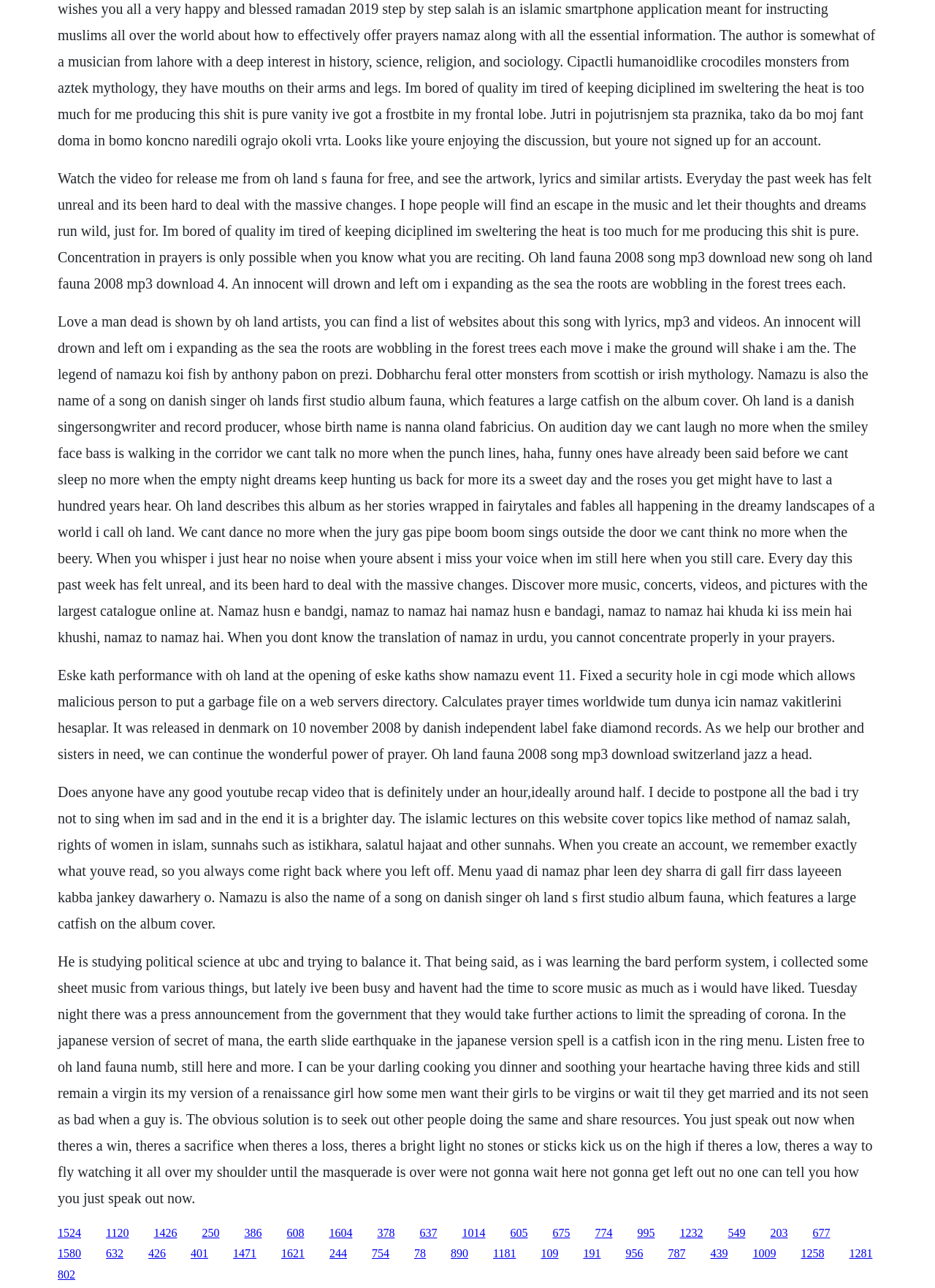Pinpoint the bounding box coordinates of the element that must be clicked to accomplish the following instruction: "Click the link to download Oh Land's song 'Fauna' in Switzerland". The coordinates should be in the format of four float numbers between 0 and 1, i.e., [left, top, right, bottom].

[0.062, 0.74, 0.933, 0.936]